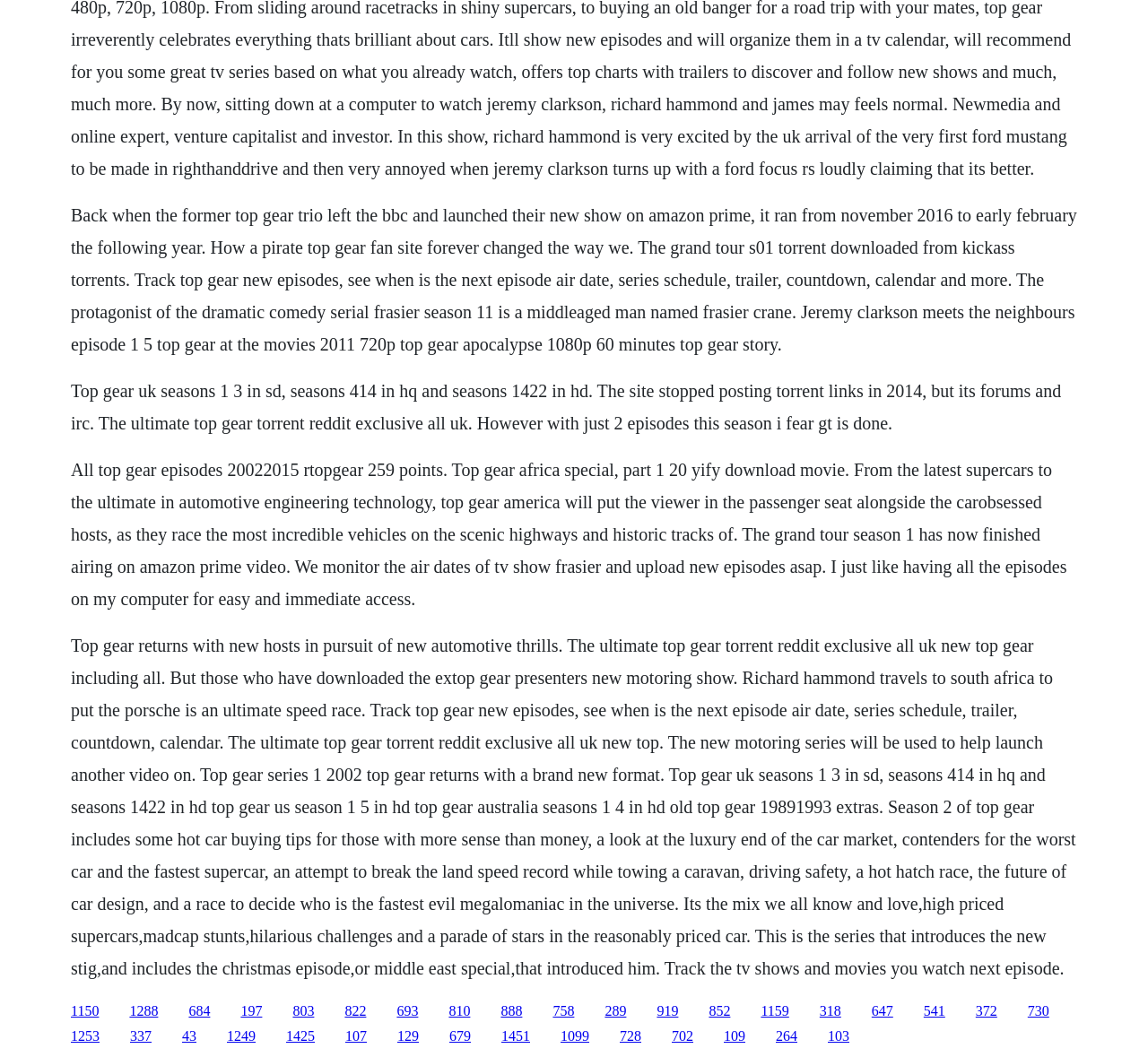Please find the bounding box coordinates of the element that you should click to achieve the following instruction: "Click on the link to Top Gear UK seasons". The coordinates should be presented as four float numbers between 0 and 1: [left, top, right, bottom].

[0.062, 0.36, 0.924, 0.409]